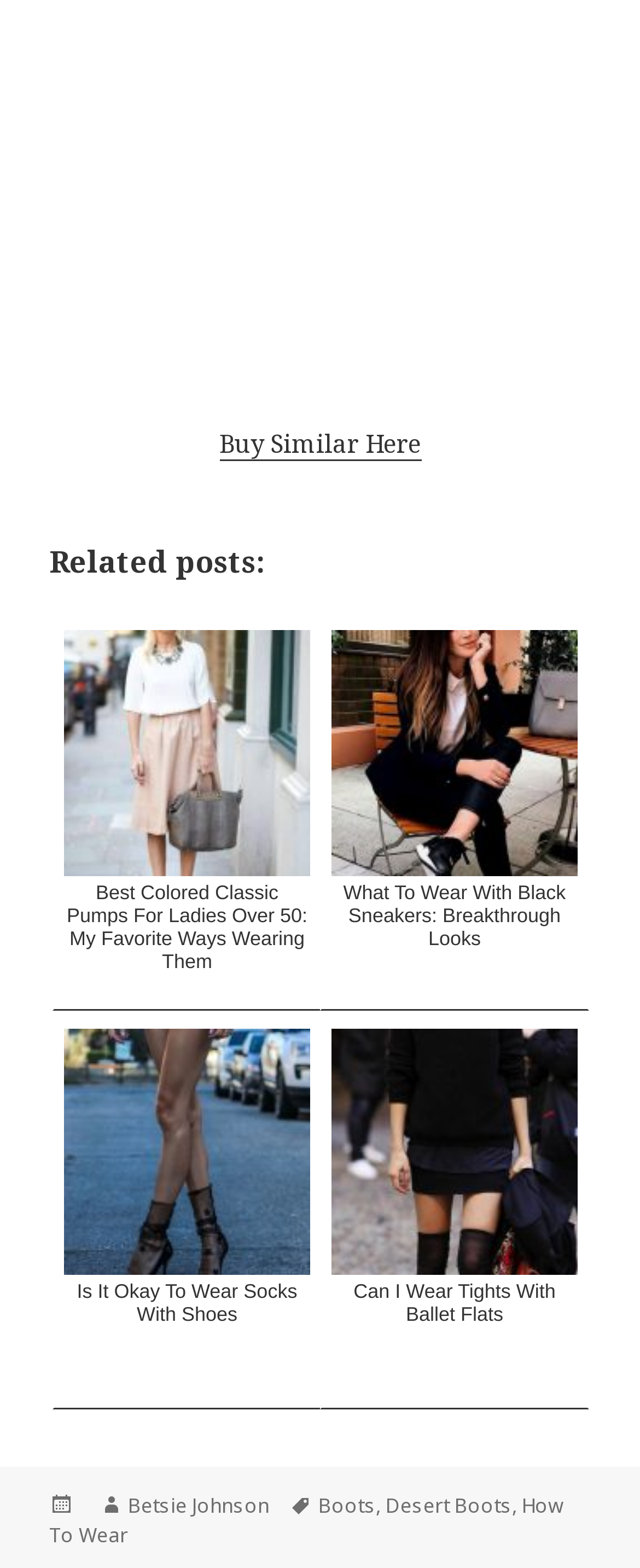What is the author of the post?
Using the details from the image, give an elaborate explanation to answer the question.

I identified the author of the post by looking at the link element with the text 'Betsie Johnson' which is a child of the 'Author' static text element.